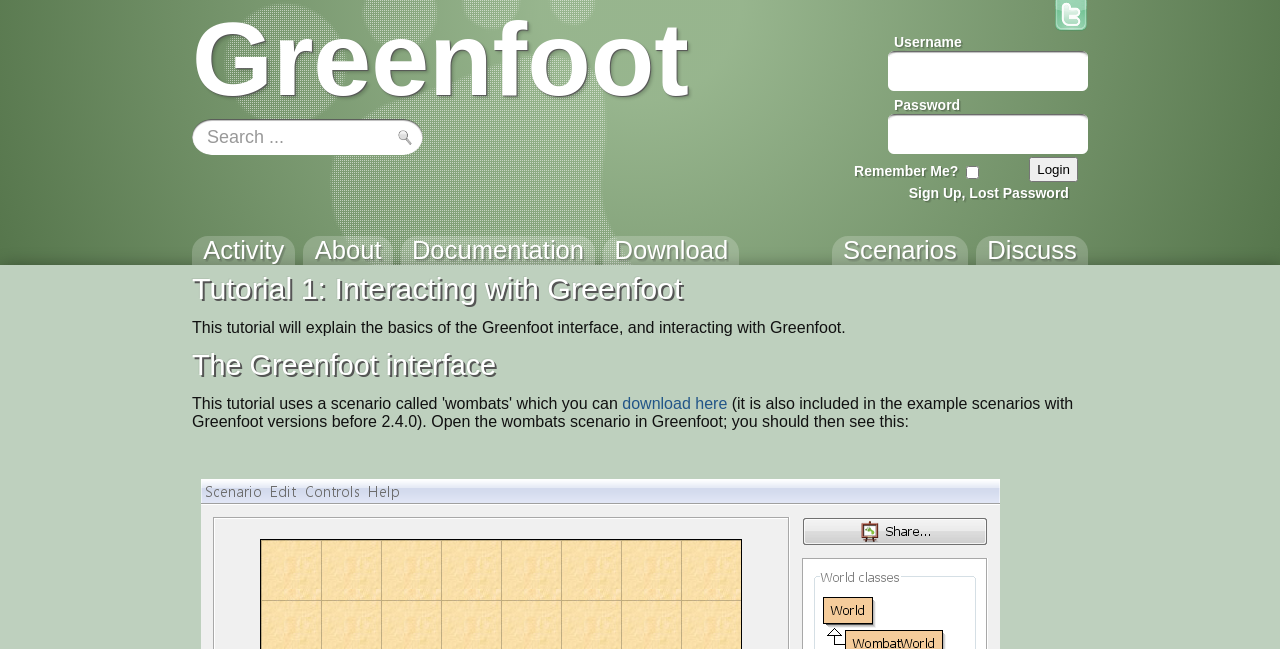Please identify the coordinates of the bounding box that should be clicked to fulfill this instruction: "Click login".

[0.804, 0.241, 0.842, 0.28]